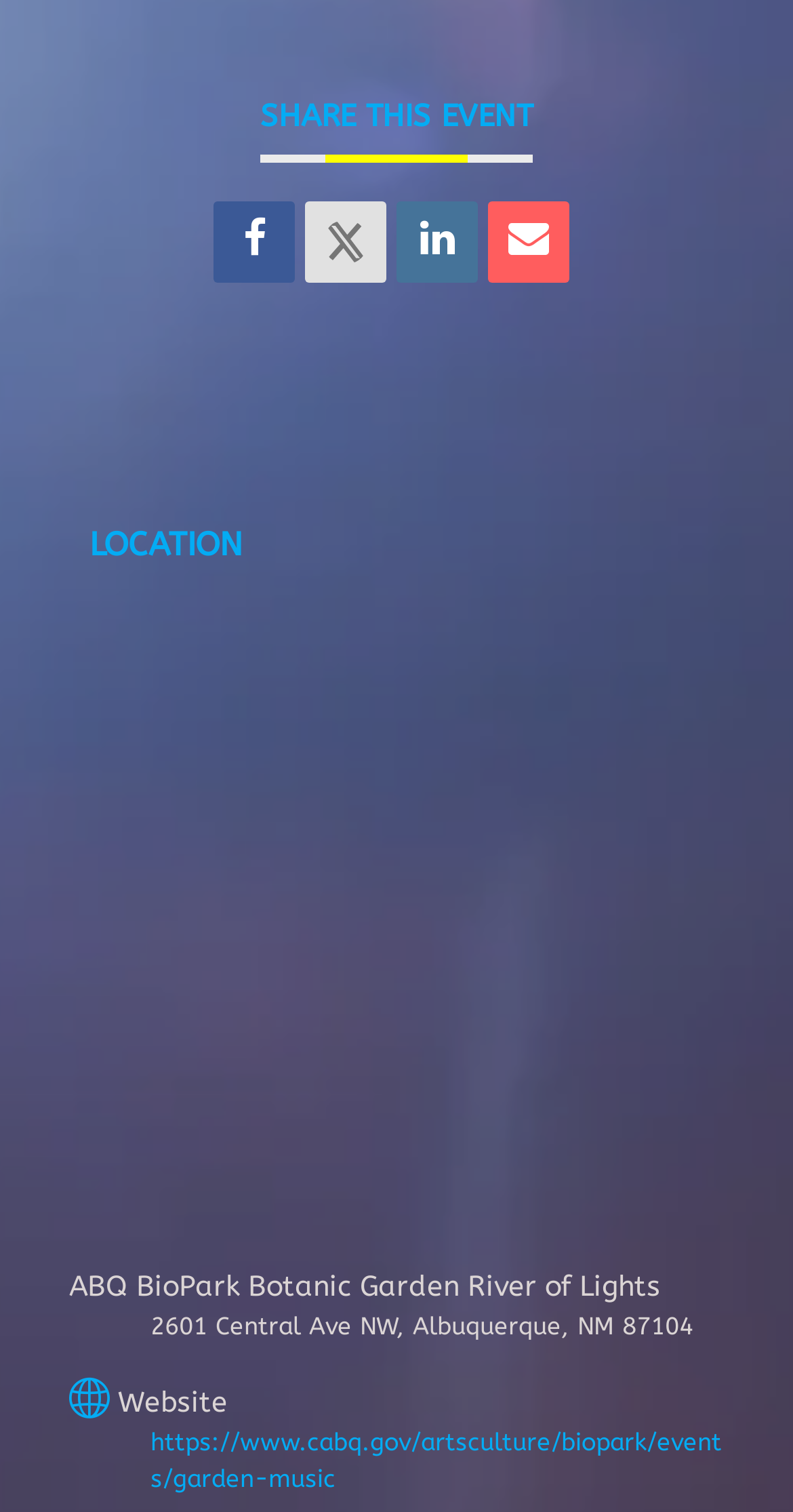Provide a thorough and detailed response to the question by examining the image: 
What is the copyright statement at the bottom of the page?

I found the copyright statement by looking at the 'StaticText' element at the bottom of the page with the text 'All rights reserved'. This is a common copyright statement found on many websites.